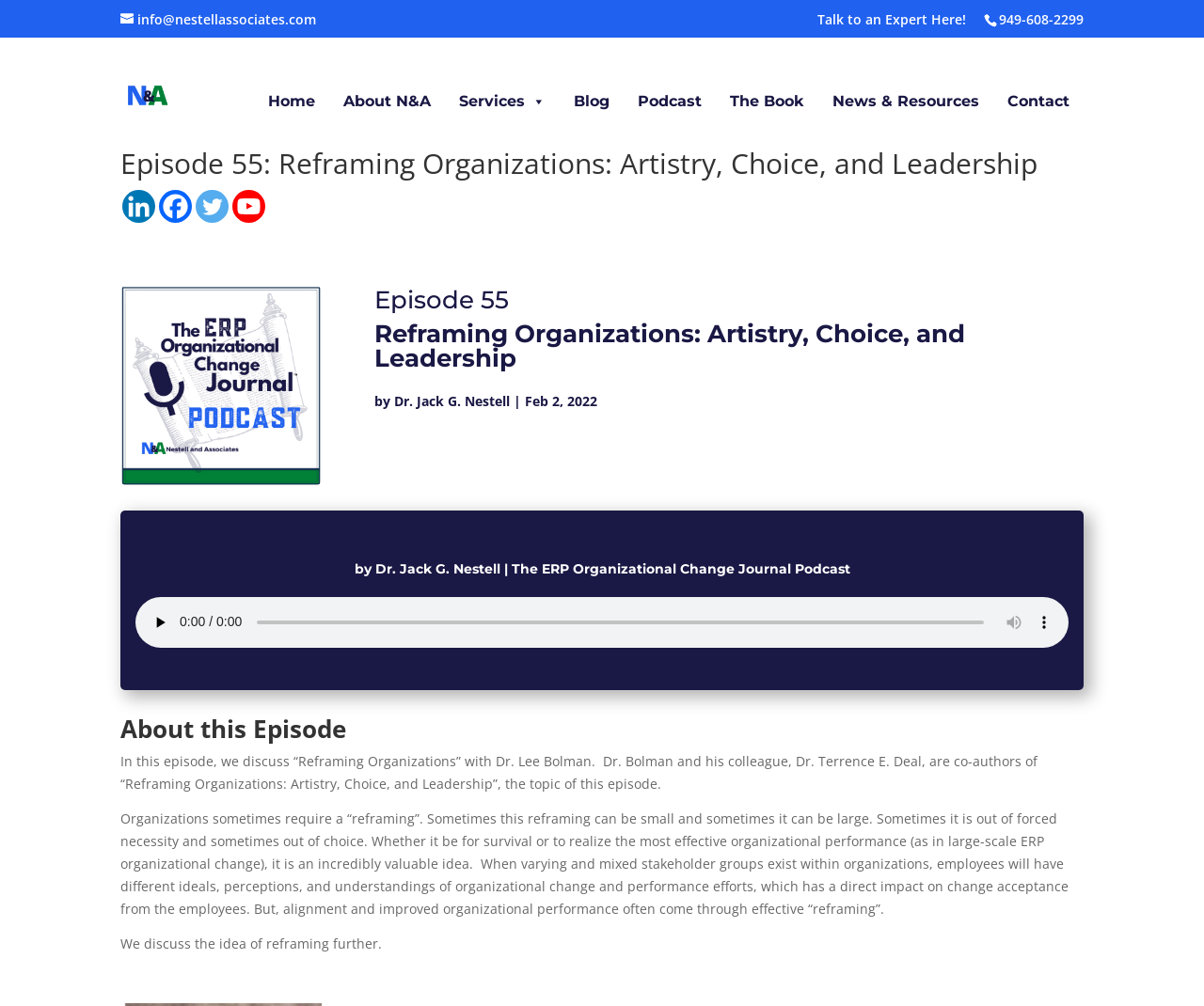Please specify the bounding box coordinates of the element that should be clicked to execute the given instruction: 'Play the audio'. Ensure the coordinates are four float numbers between 0 and 1, expressed as [left, top, right, bottom].

[0.12, 0.604, 0.145, 0.634]